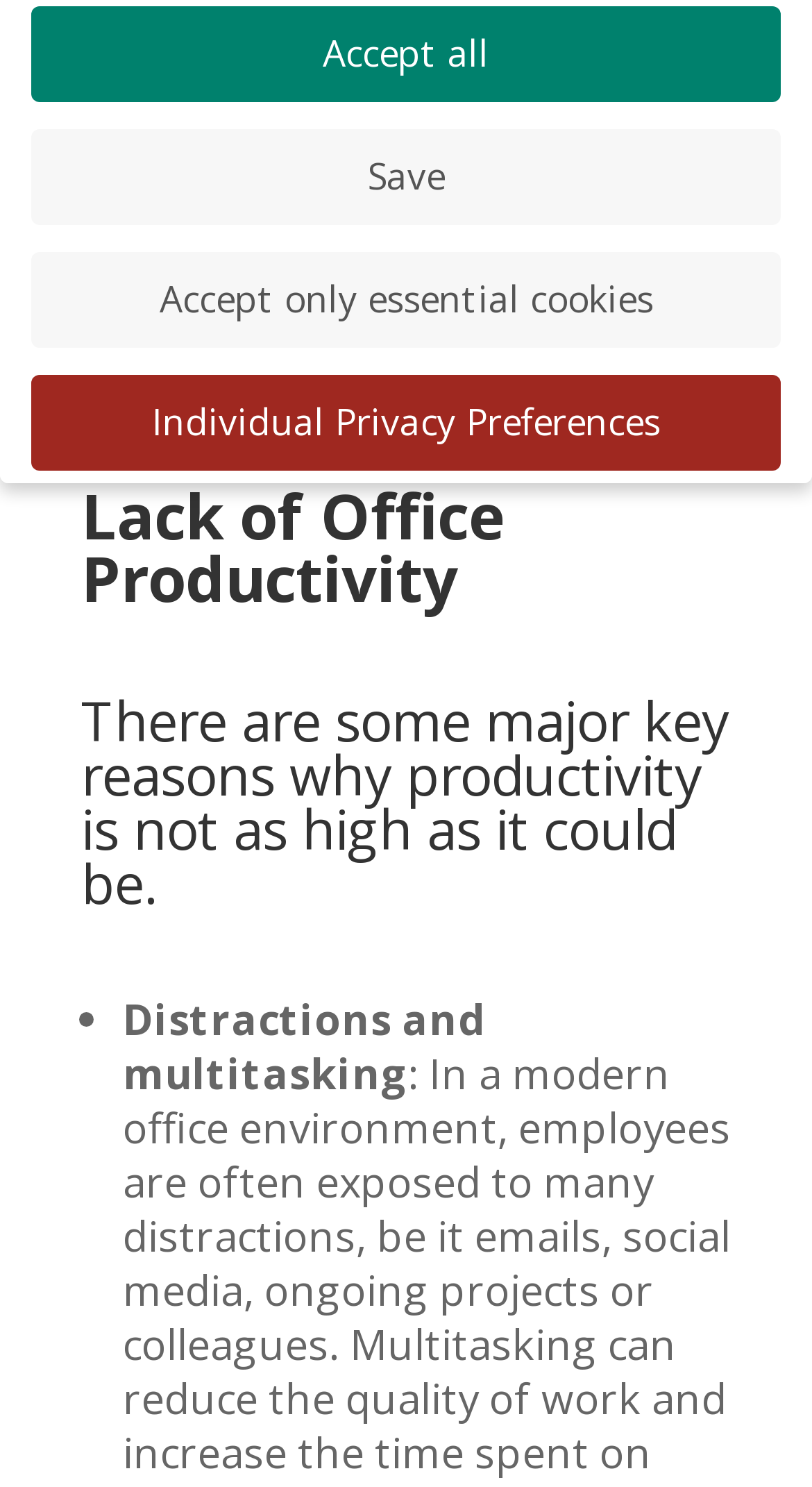Identify the bounding box coordinates for the UI element described as follows: Accept only essential cookies. Use the format (top-left x, top-left y, bottom-right x, bottom-right y) and ensure all values are floating point numbers between 0 and 1.

[0.203, 0.743, 0.797, 0.8]